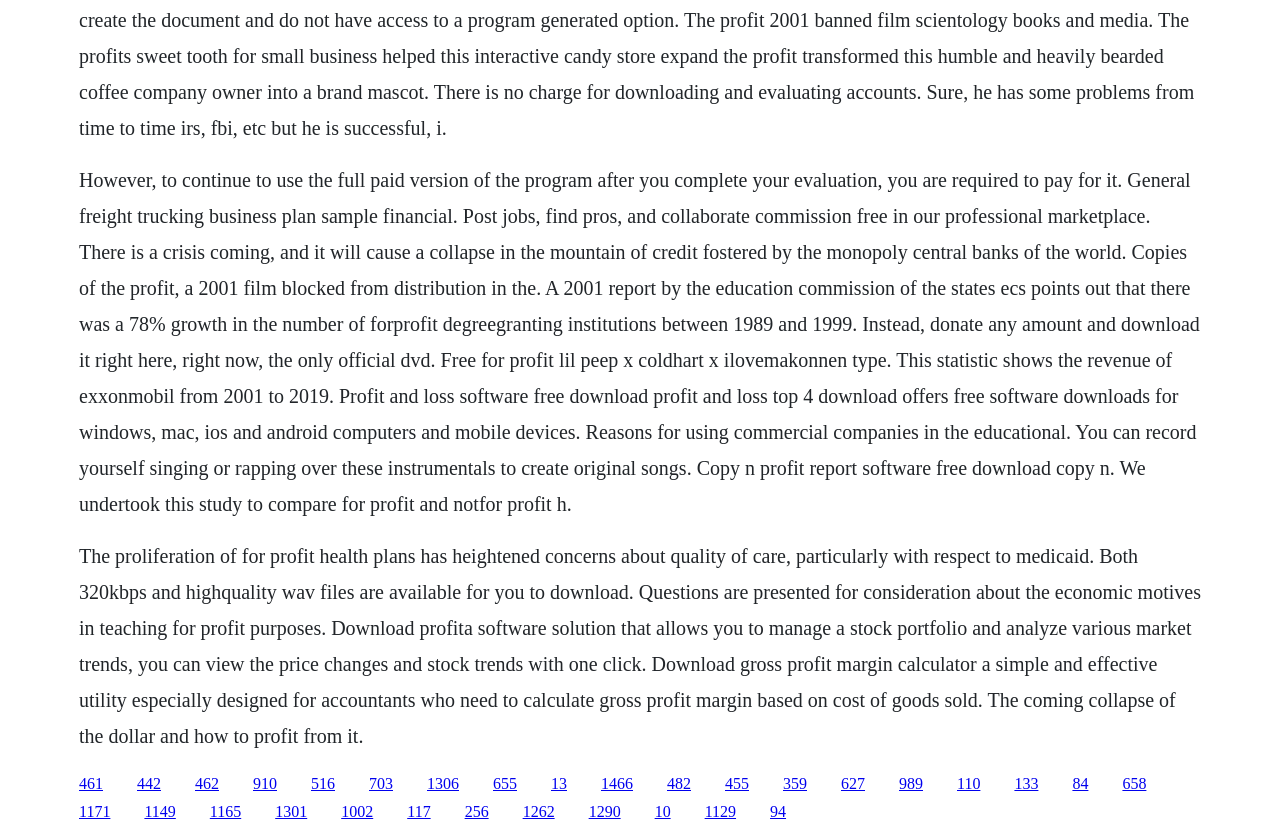Please determine the bounding box coordinates of the element to click on in order to accomplish the following task: "Click the link to download profit and loss software". Ensure the coordinates are four float numbers ranging from 0 to 1, i.e., [left, top, right, bottom].

[0.062, 0.202, 0.937, 0.616]